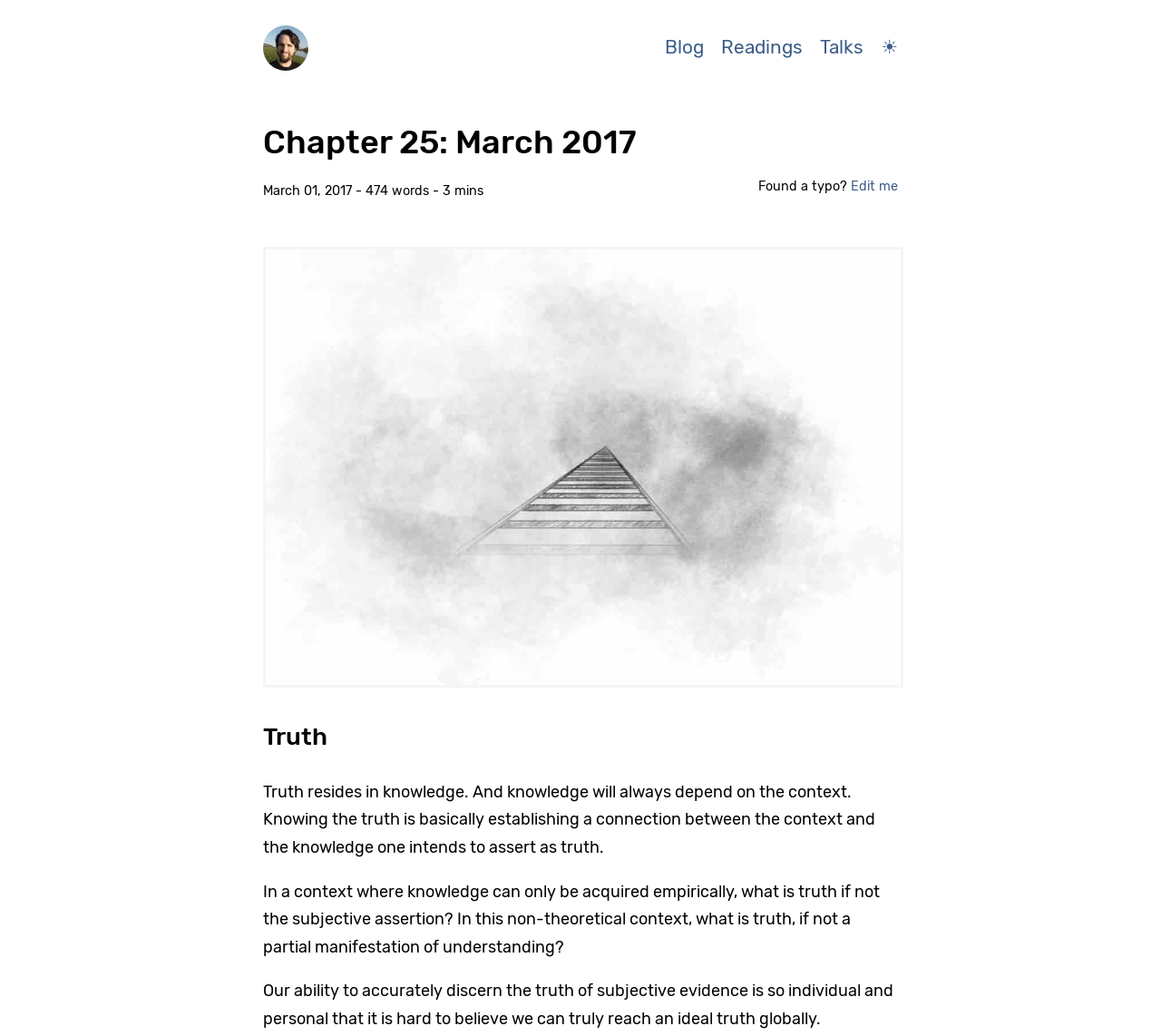From the element description: "parent_node: Blog", extract the bounding box coordinates of the UI element. The coordinates should be expressed as four float numbers between 0 and 1, in the order [left, top, right, bottom].

[0.227, 0.025, 0.266, 0.068]